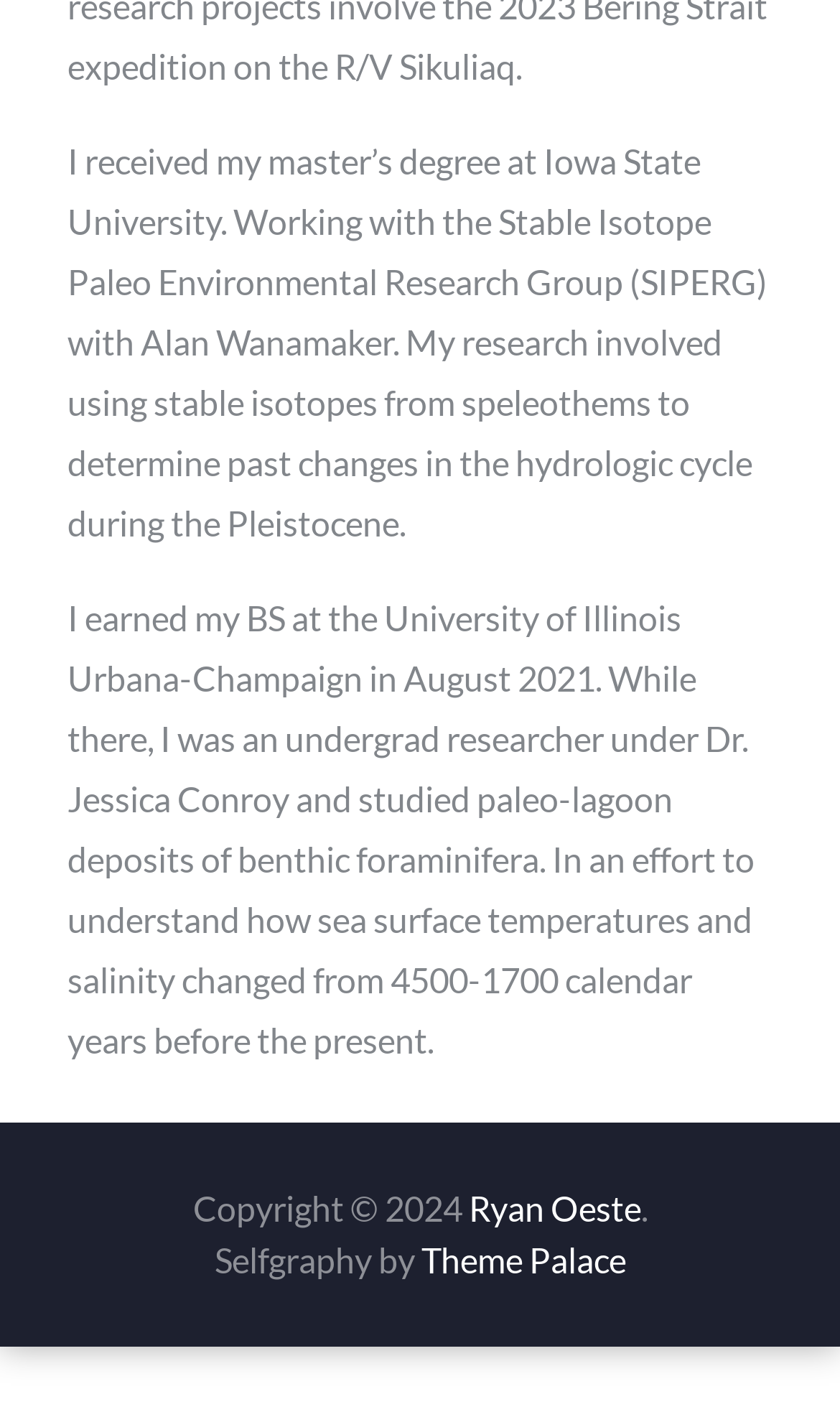What is the theme of the webpage designed by?
Relying on the image, give a concise answer in one word or a brief phrase.

Theme Palace